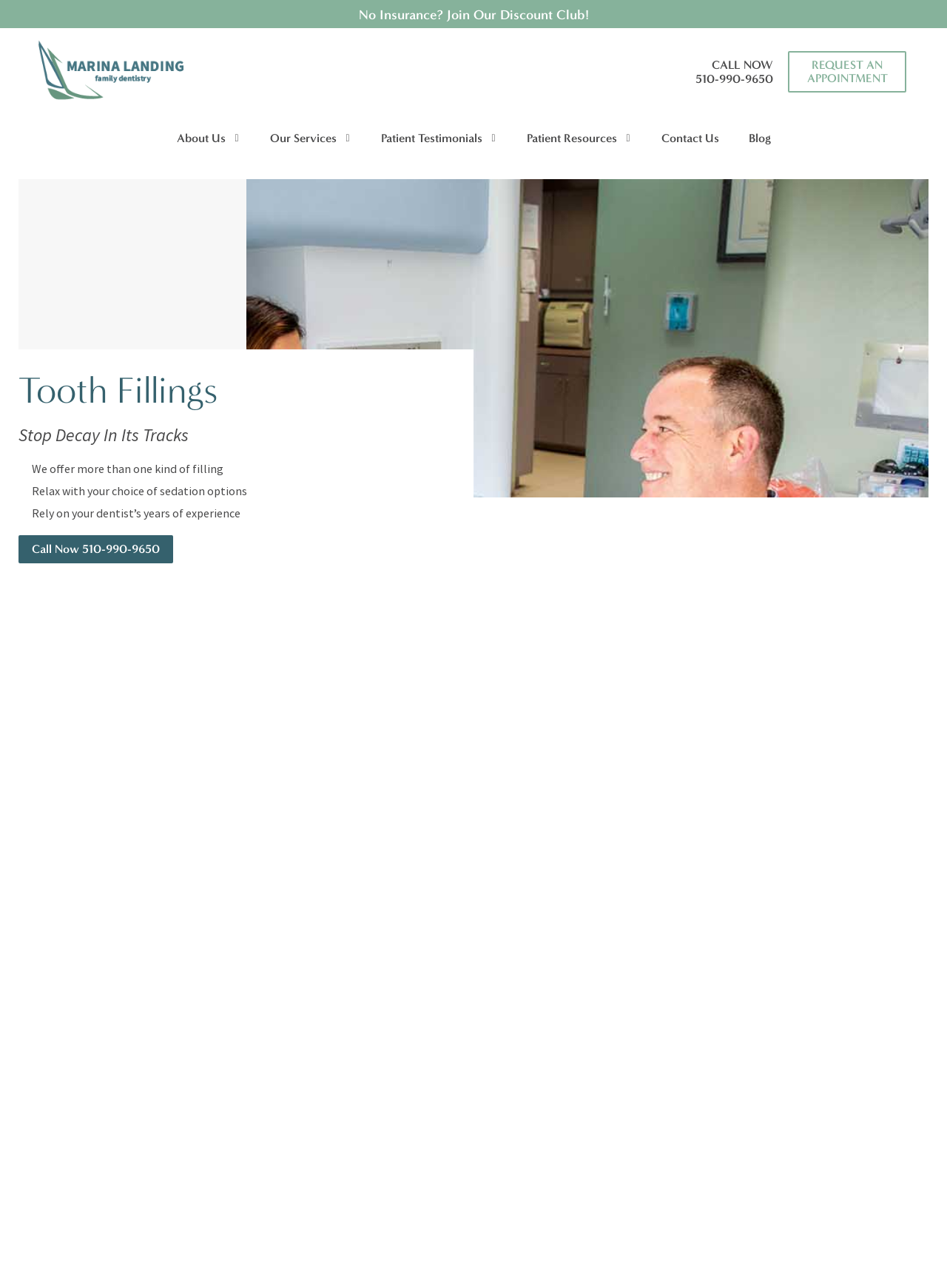Please determine the bounding box coordinates of the element to click in order to execute the following instruction: "Read patient testimonials". The coordinates should be four float numbers between 0 and 1, specified as [left, top, right, bottom].

[0.398, 0.09, 0.529, 0.125]